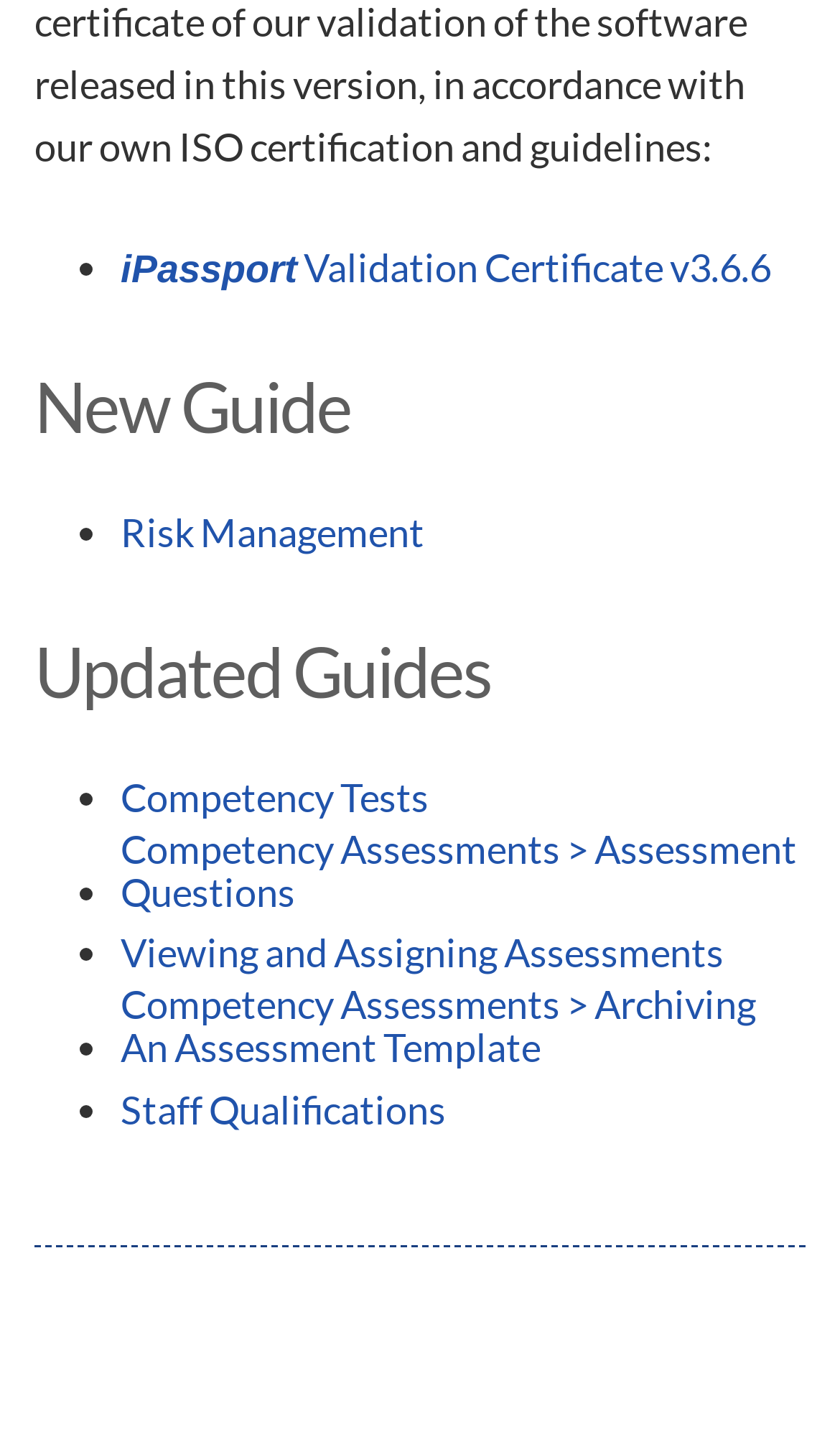Give a concise answer using one word or a phrase to the following question:
How many guides are listed?

6